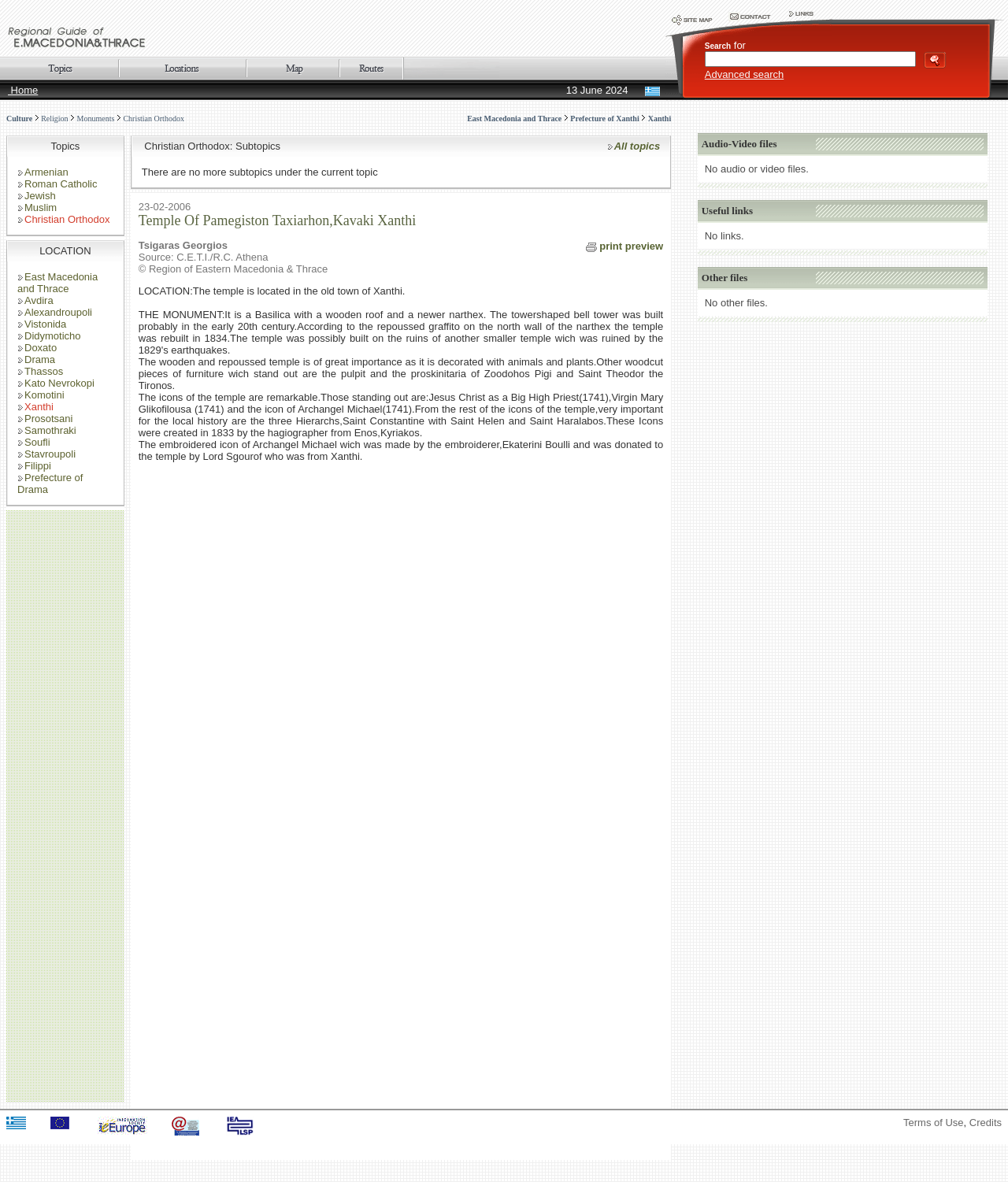What is the purpose of the search bar?
Please answer using one word or phrase, based on the screenshot.

To search the website